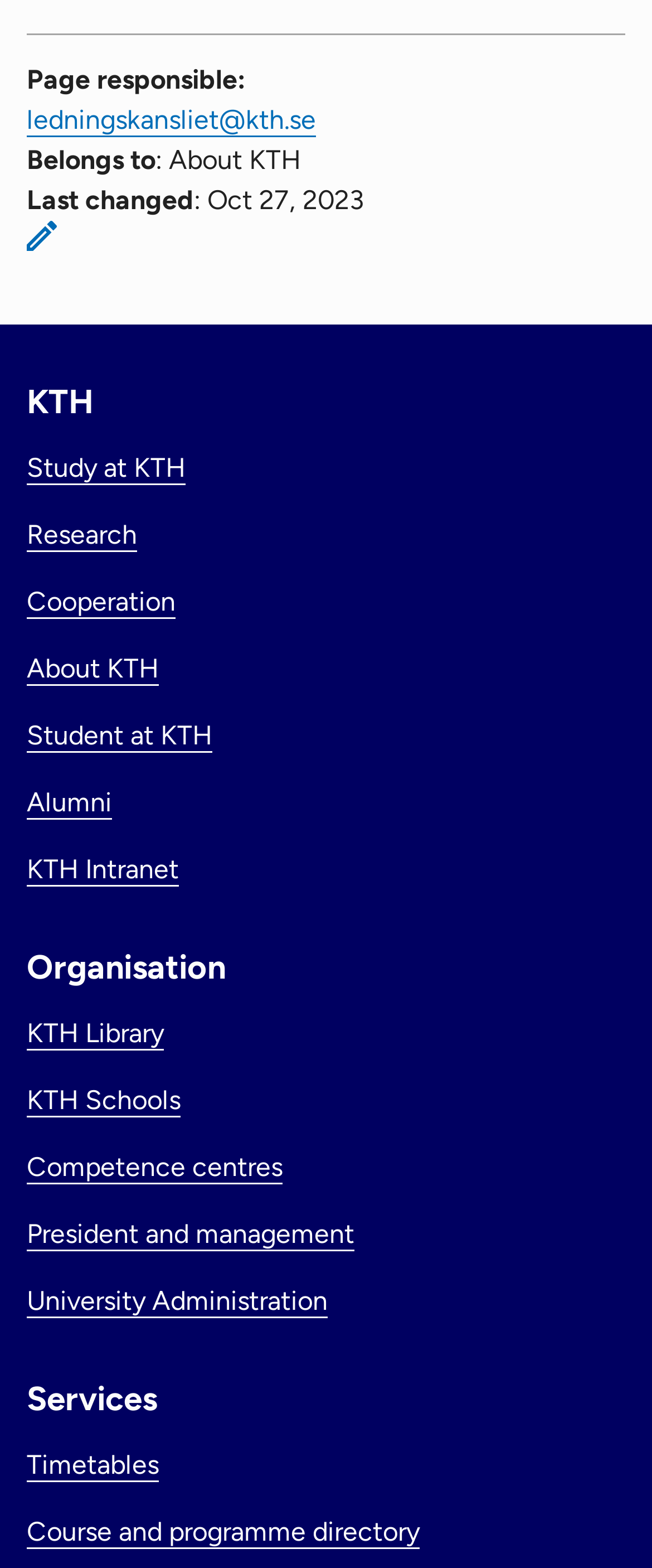What is the last changed date of the page?
Based on the content of the image, thoroughly explain and answer the question.

I found the last changed date by looking at the footer section of the webpage, where it says 'Last changed' followed by the date 'Oct 27, 2023'.